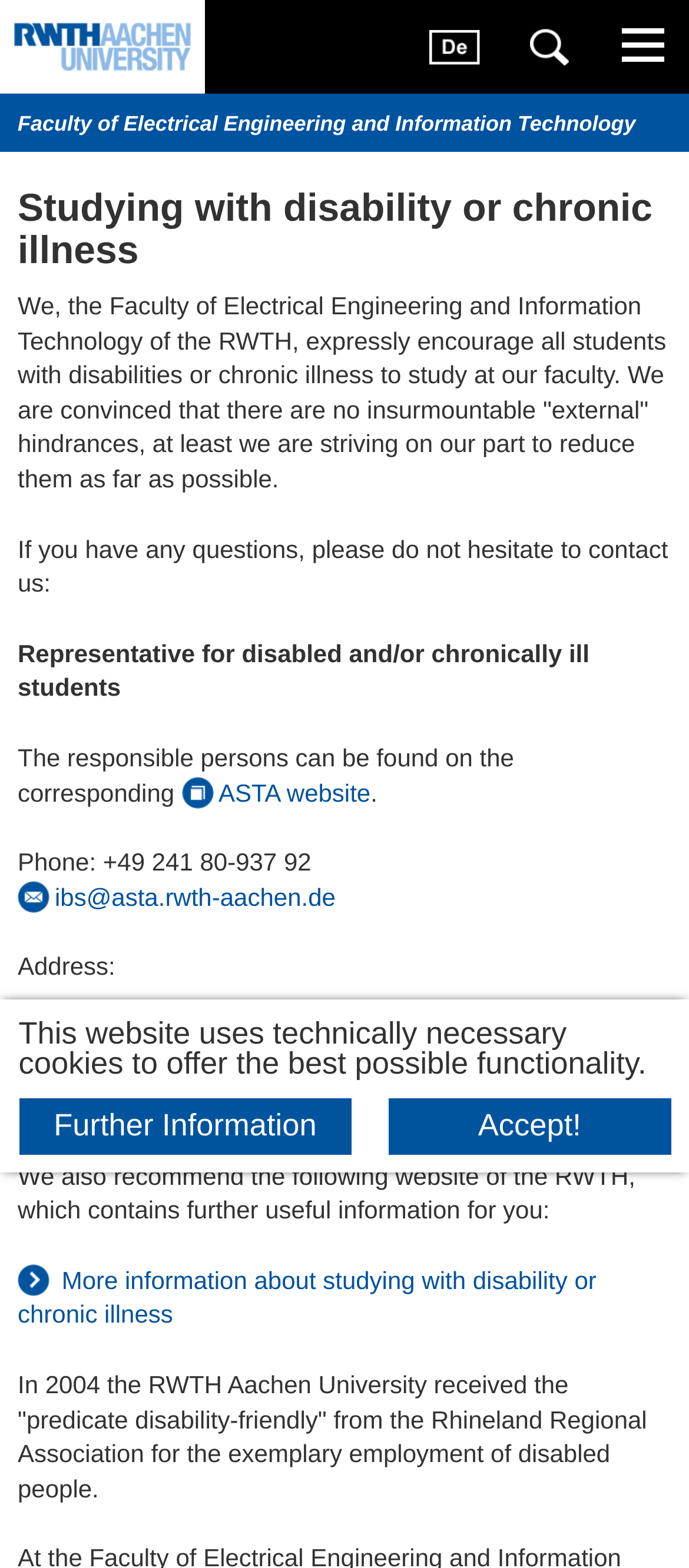Provide the bounding box coordinates for the area that should be clicked to complete the instruction: "Subscribe to YouTube".

None